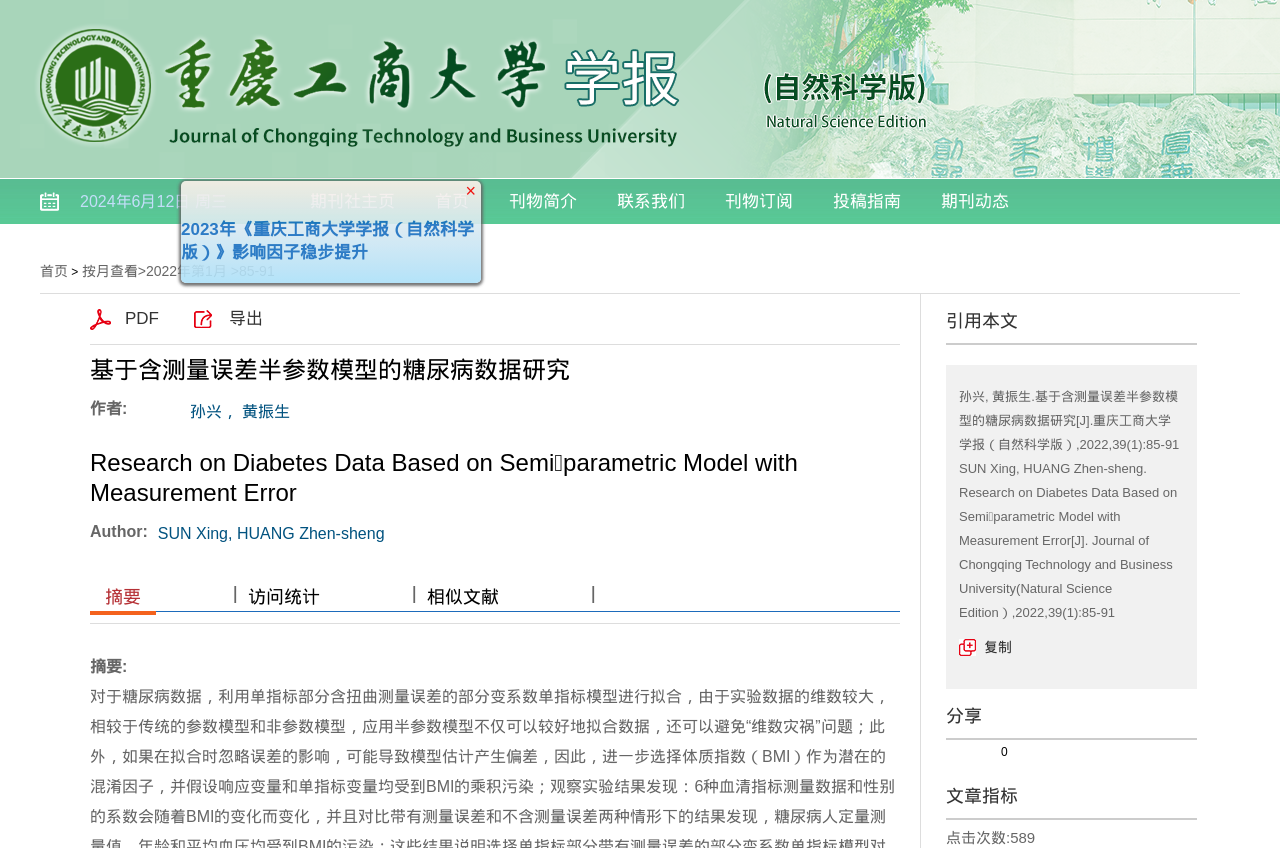What is the title of the research?
Carefully analyze the image and provide a thorough answer to the question.

I found the title by looking at the main heading of the webpage, which says '基于含测量误差半参数模型的糖尿病数据研究'.